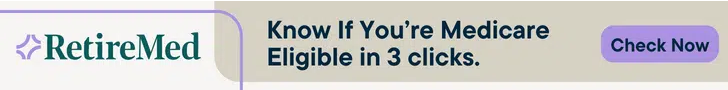What is the function of the 'Check Now' button?
Use the information from the screenshot to give a comprehensive response to the question.

The 'Check Now' button is prominently displayed on the banner, and its purpose is to prompt users to take immediate action and check their Medicare eligibility, making it easily noticeable for readers seeking assistance with Medicare eligibility.